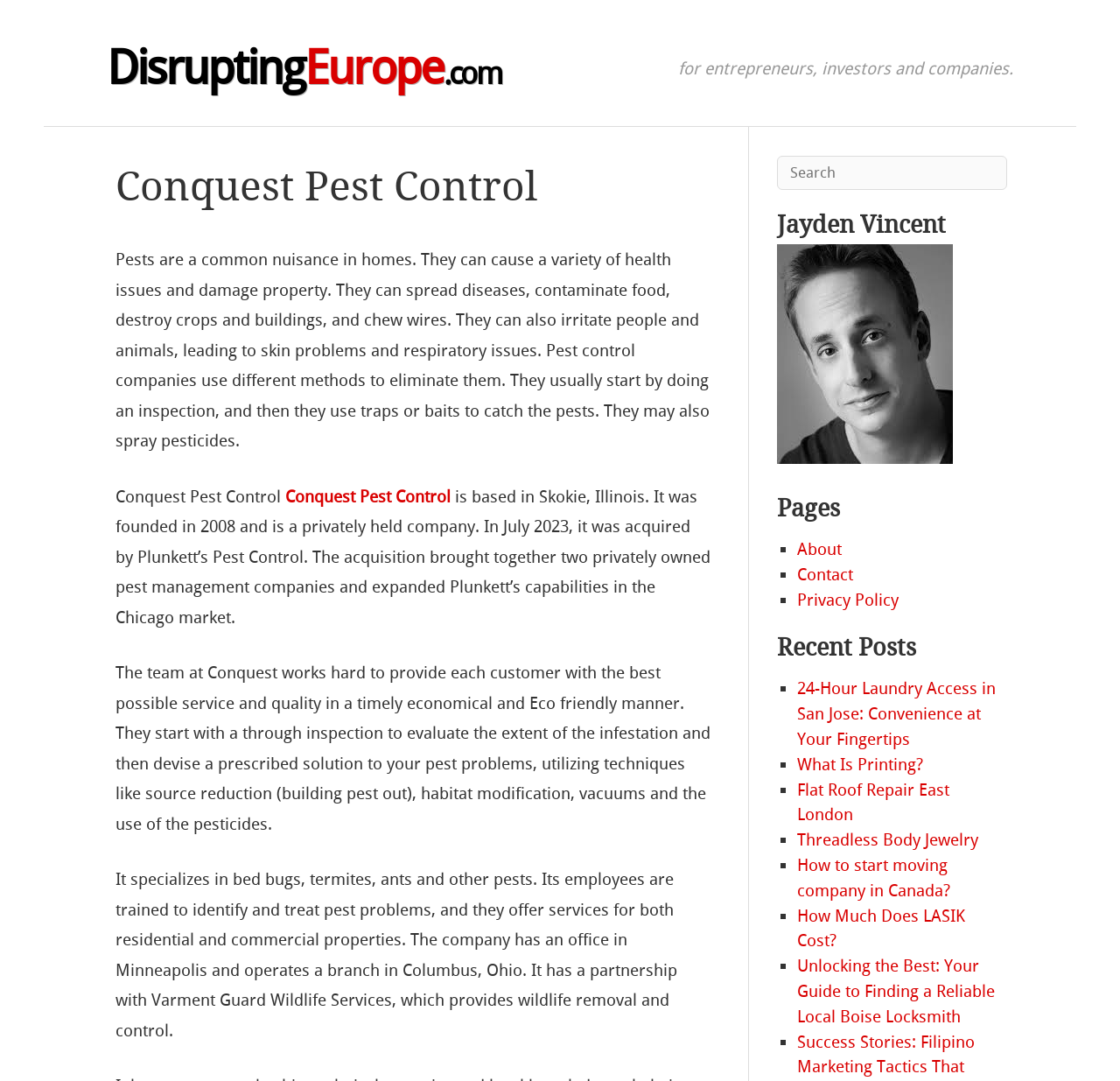Use a single word or phrase to answer the following:
Where is Conquest Pest Control based?

Skokie, Illinois